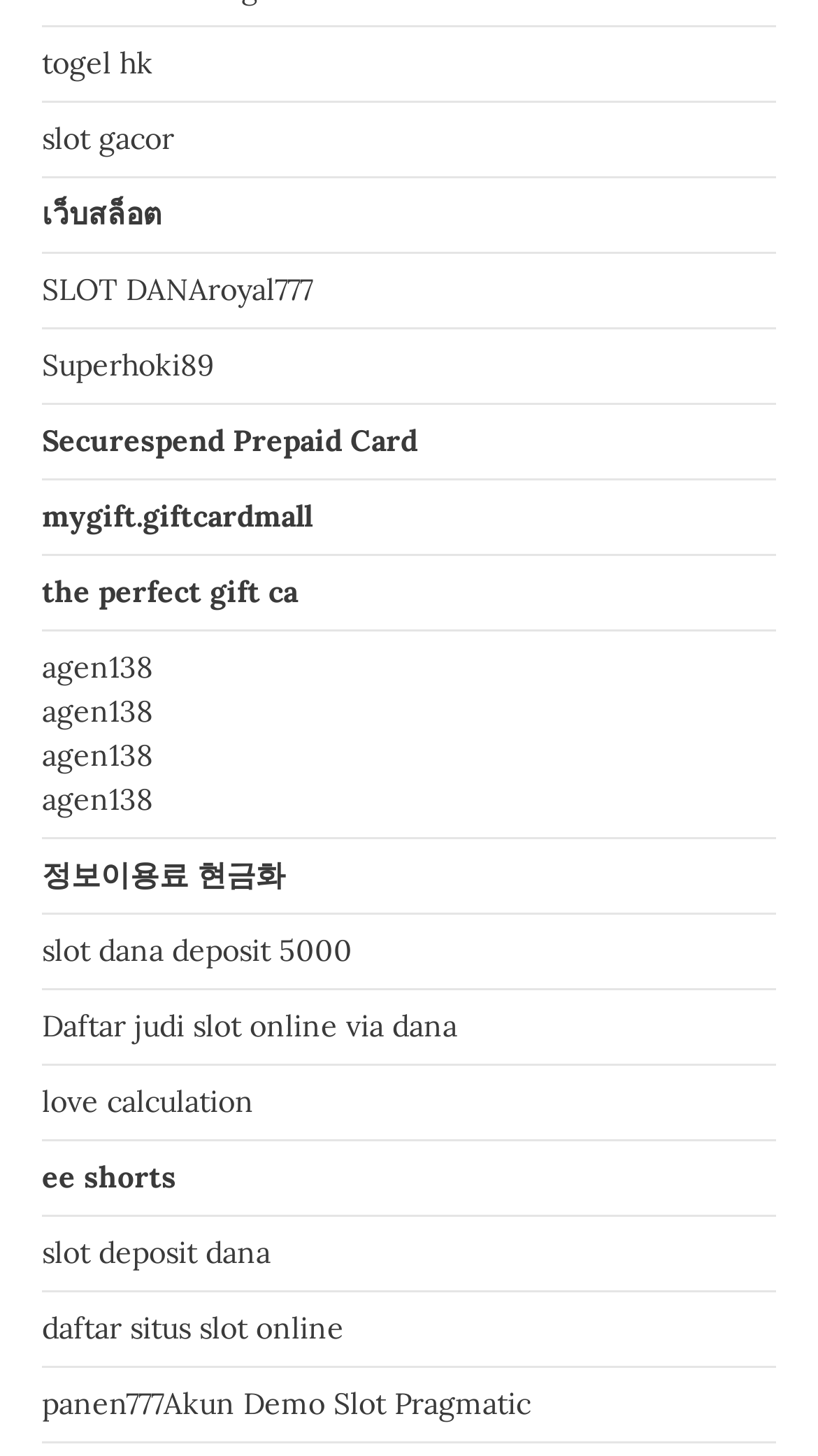How many links have 'slot' in their text? Based on the image, give a response in one word or a short phrase.

7